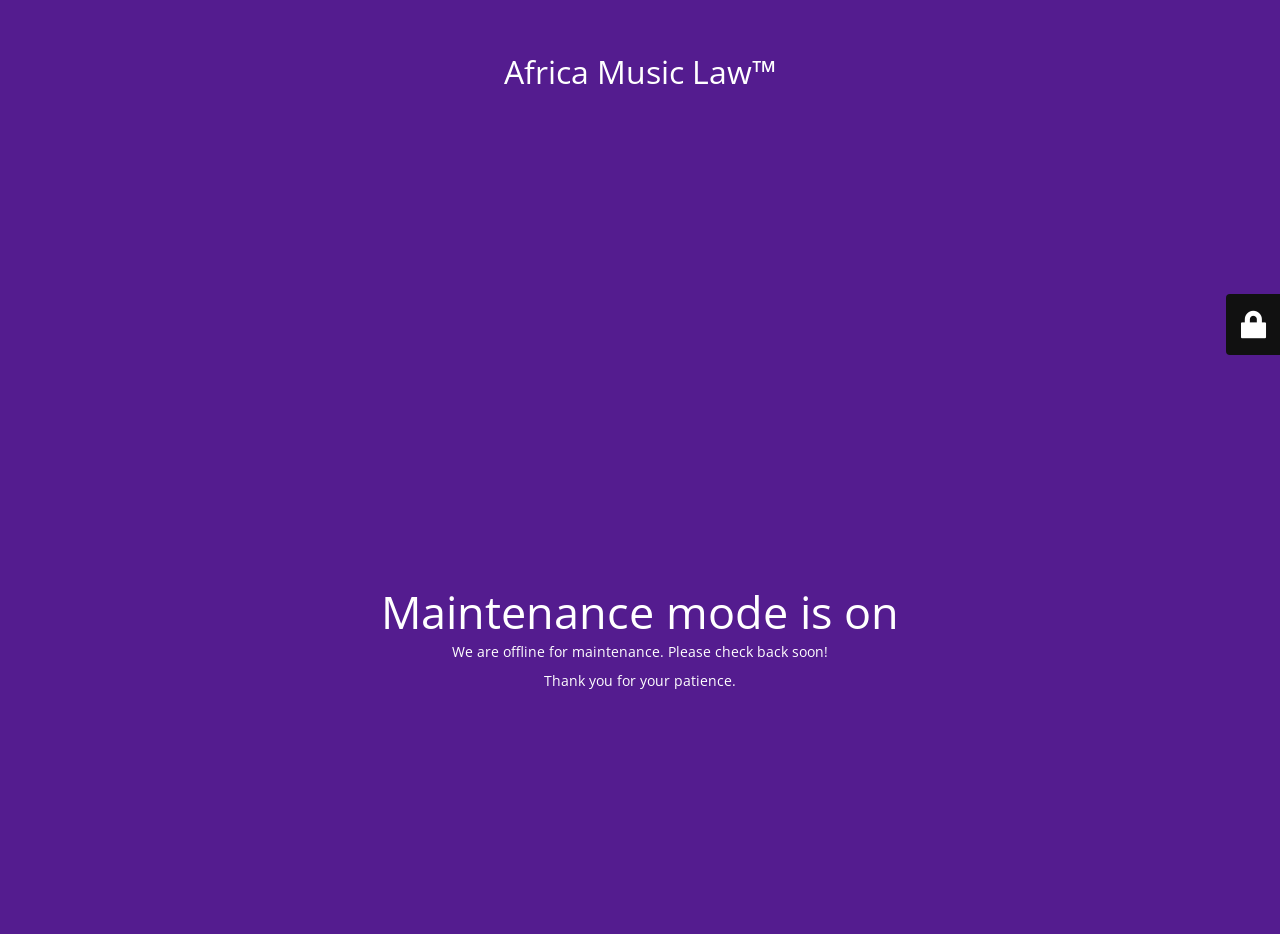Identify the main heading of the webpage and provide its text content.

Africa Music Law™